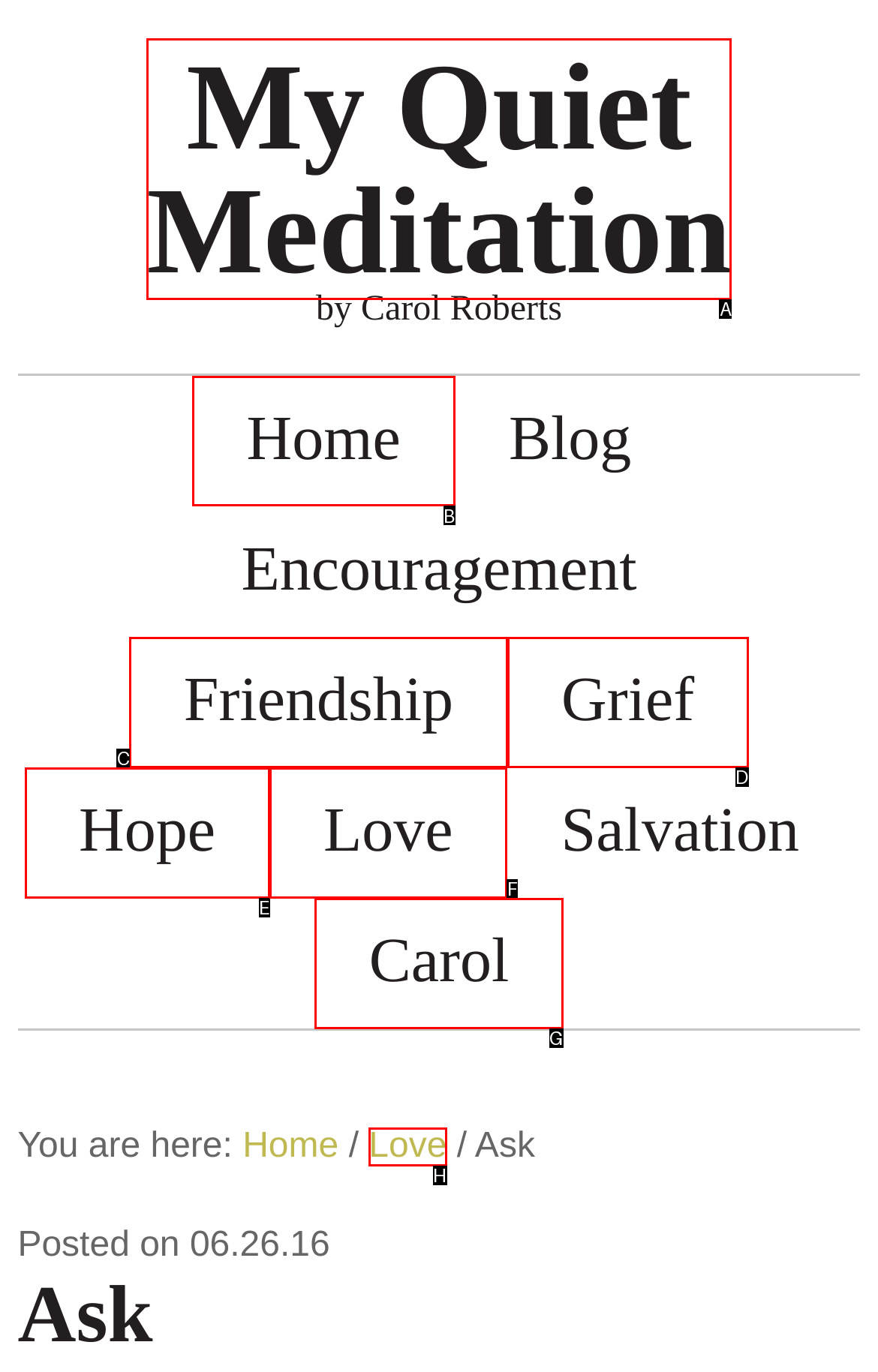Look at the highlighted elements in the screenshot and tell me which letter corresponds to the task: go to home page.

B